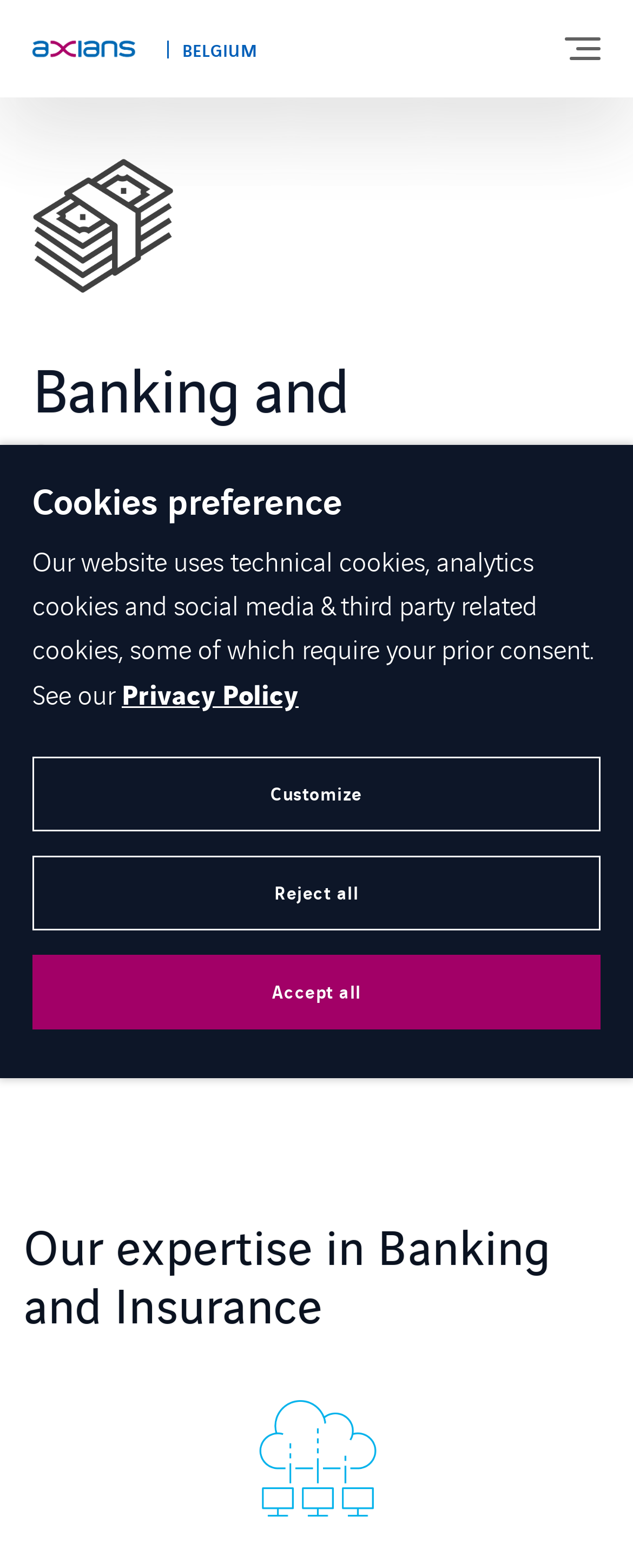Highlight the bounding box coordinates of the element that should be clicked to carry out the following instruction: "Click the CONTACT link". The coordinates must be given as four float numbers ranging from 0 to 1, i.e., [left, top, right, bottom].

[0.0, 0.496, 1.0, 0.56]